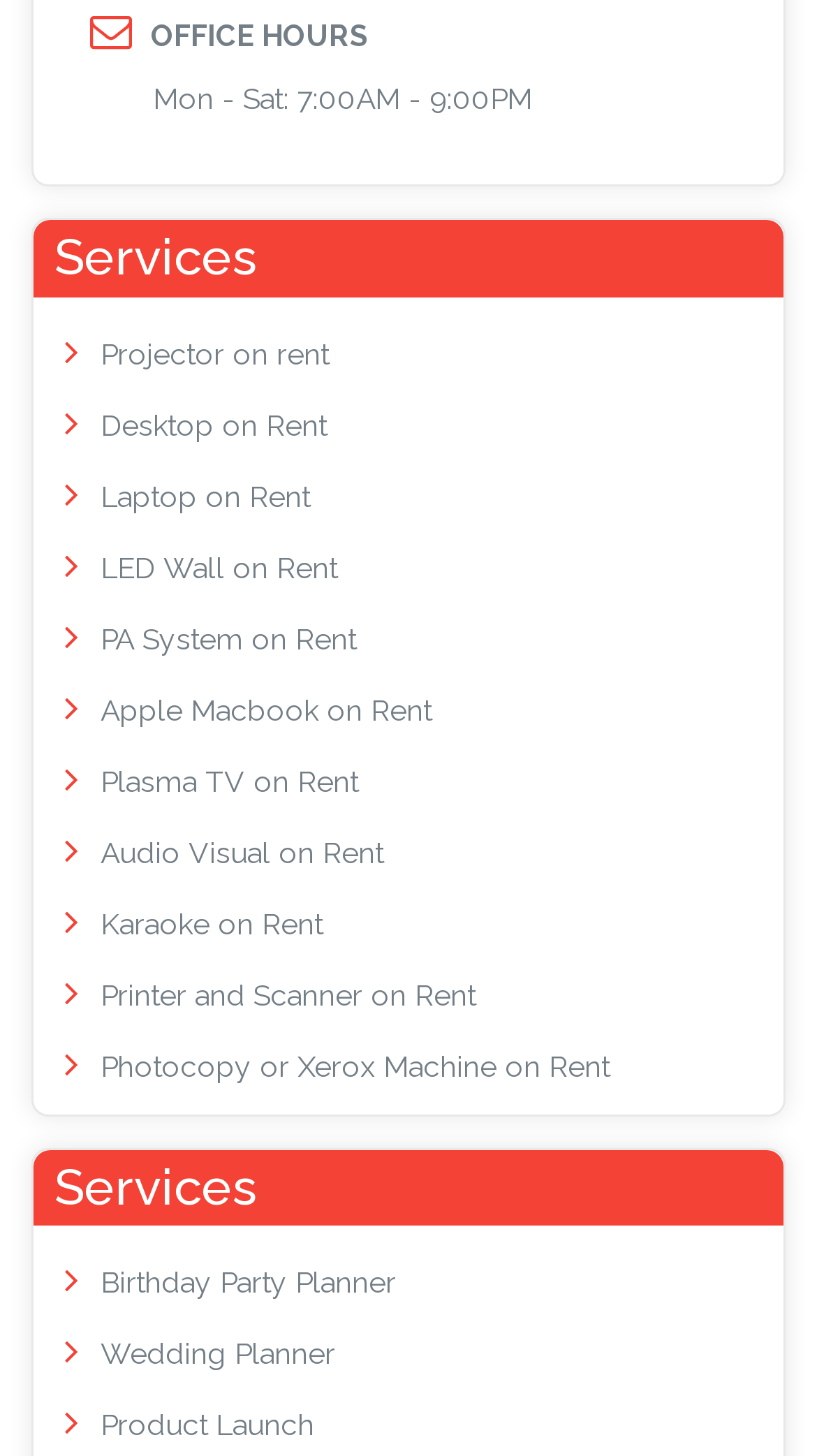Based on the provided description, "Product Launch", find the bounding box of the corresponding UI element in the screenshot.

[0.123, 0.967, 0.385, 0.99]